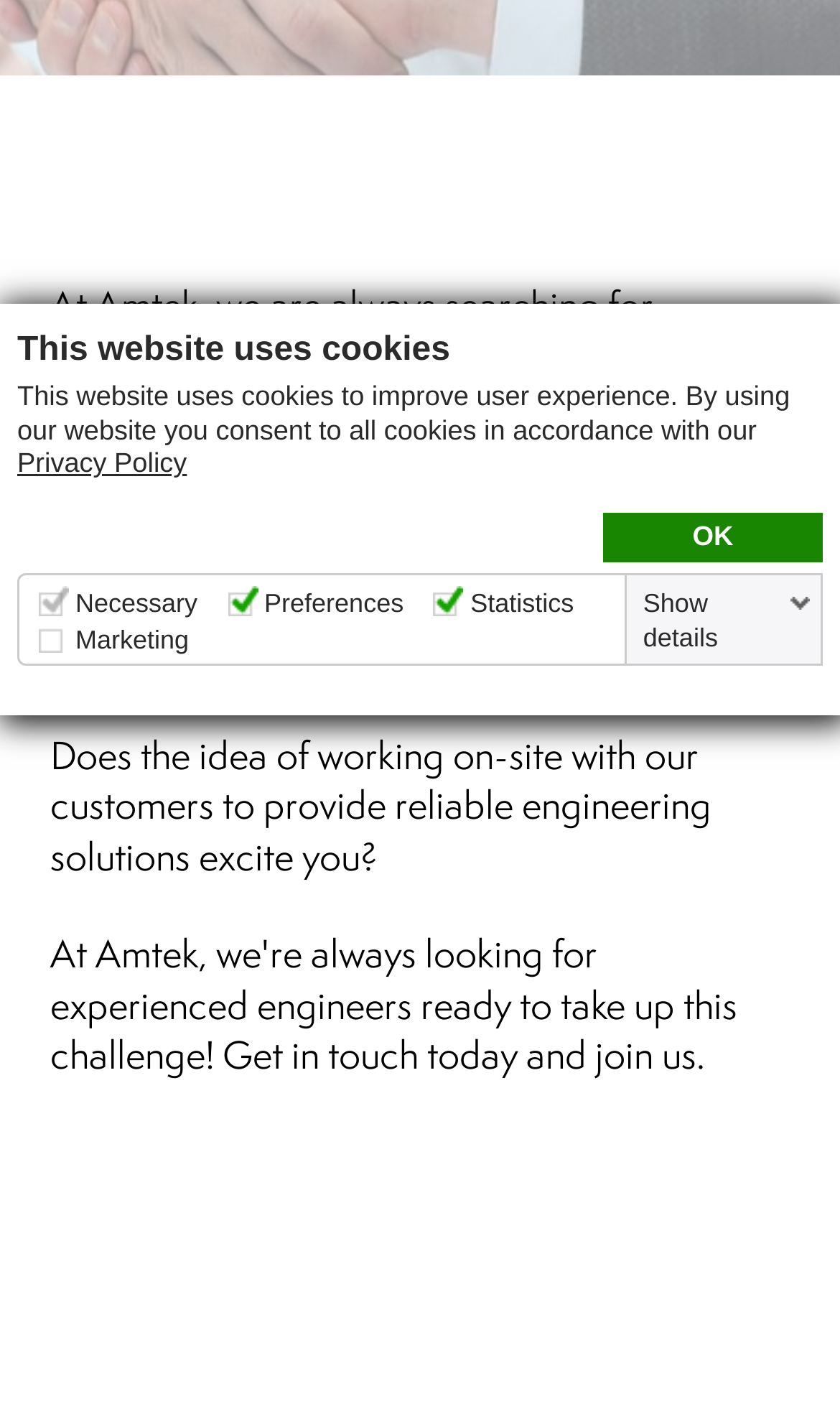Extract the bounding box coordinates of the UI element described by: "parent_node: Marketing". The coordinates should include four float numbers ranging from 0 to 1, e.g., [left, top, right, bottom].

[0.046, 0.445, 0.079, 0.464]